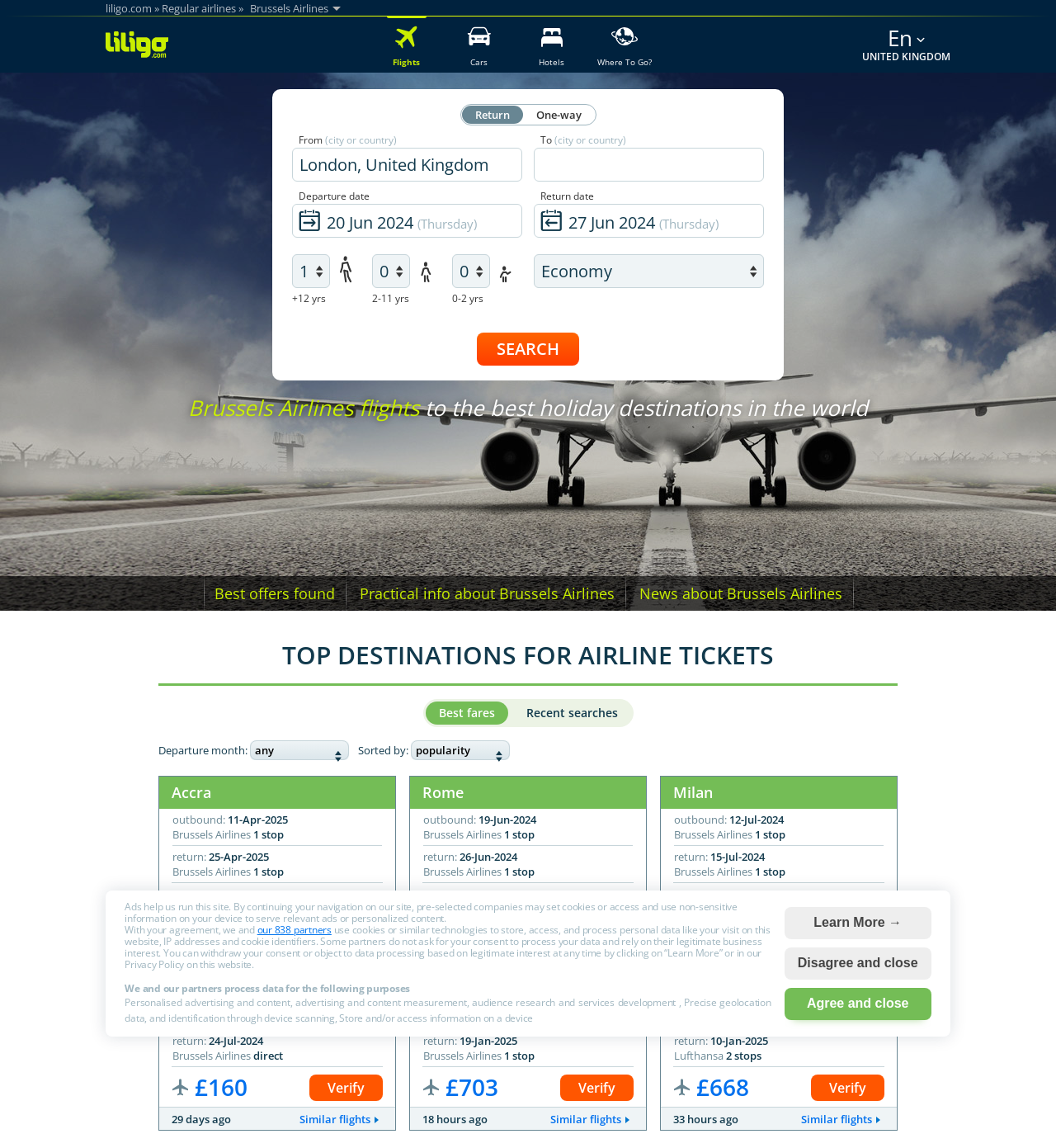Please locate and retrieve the main header text of the webpage.

Brussels Airlines flights to the best holiday destinations in the world